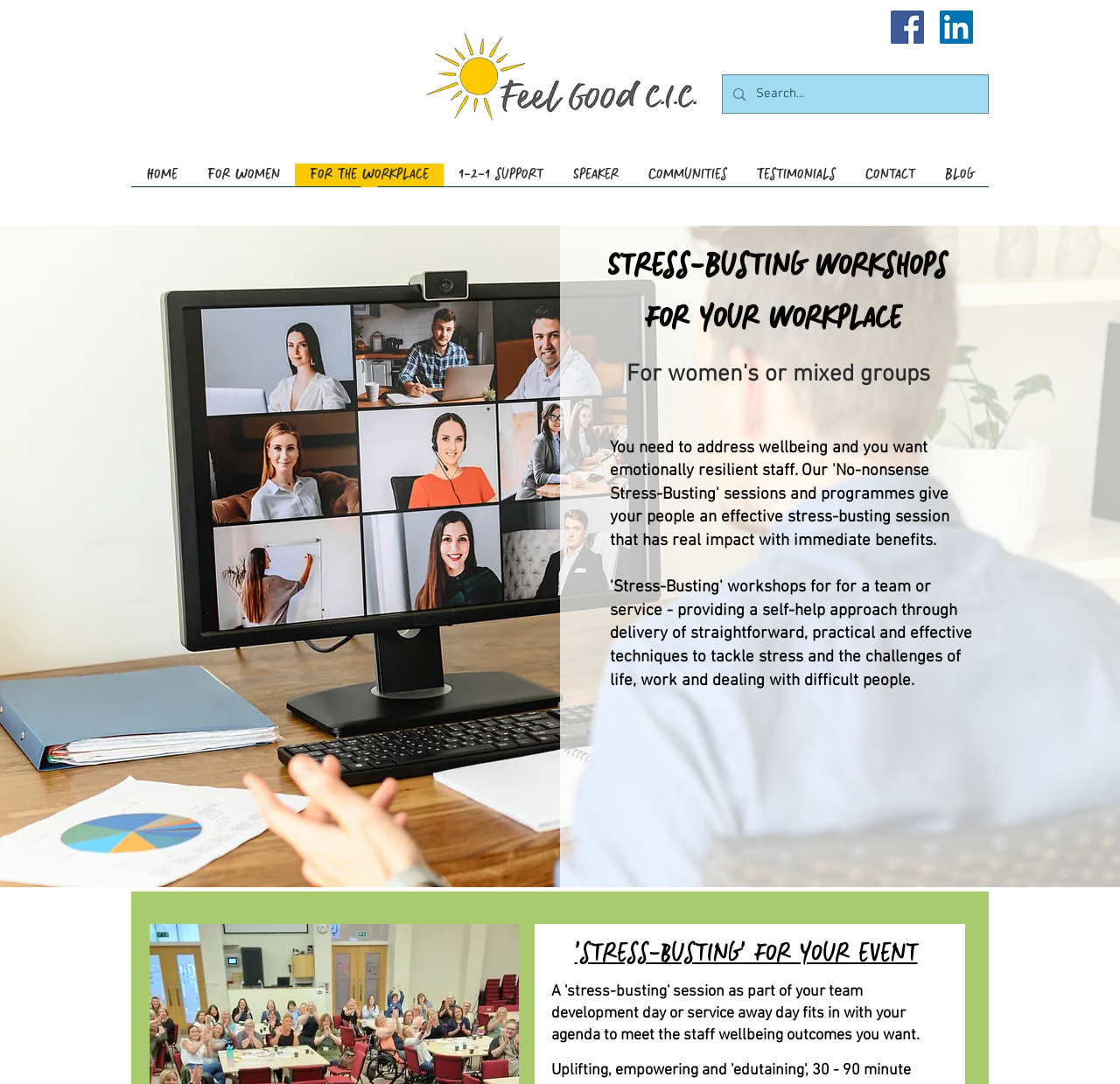Can you provide the bounding box coordinates for the element that should be clicked to implement the instruction: "Search for something"?

None